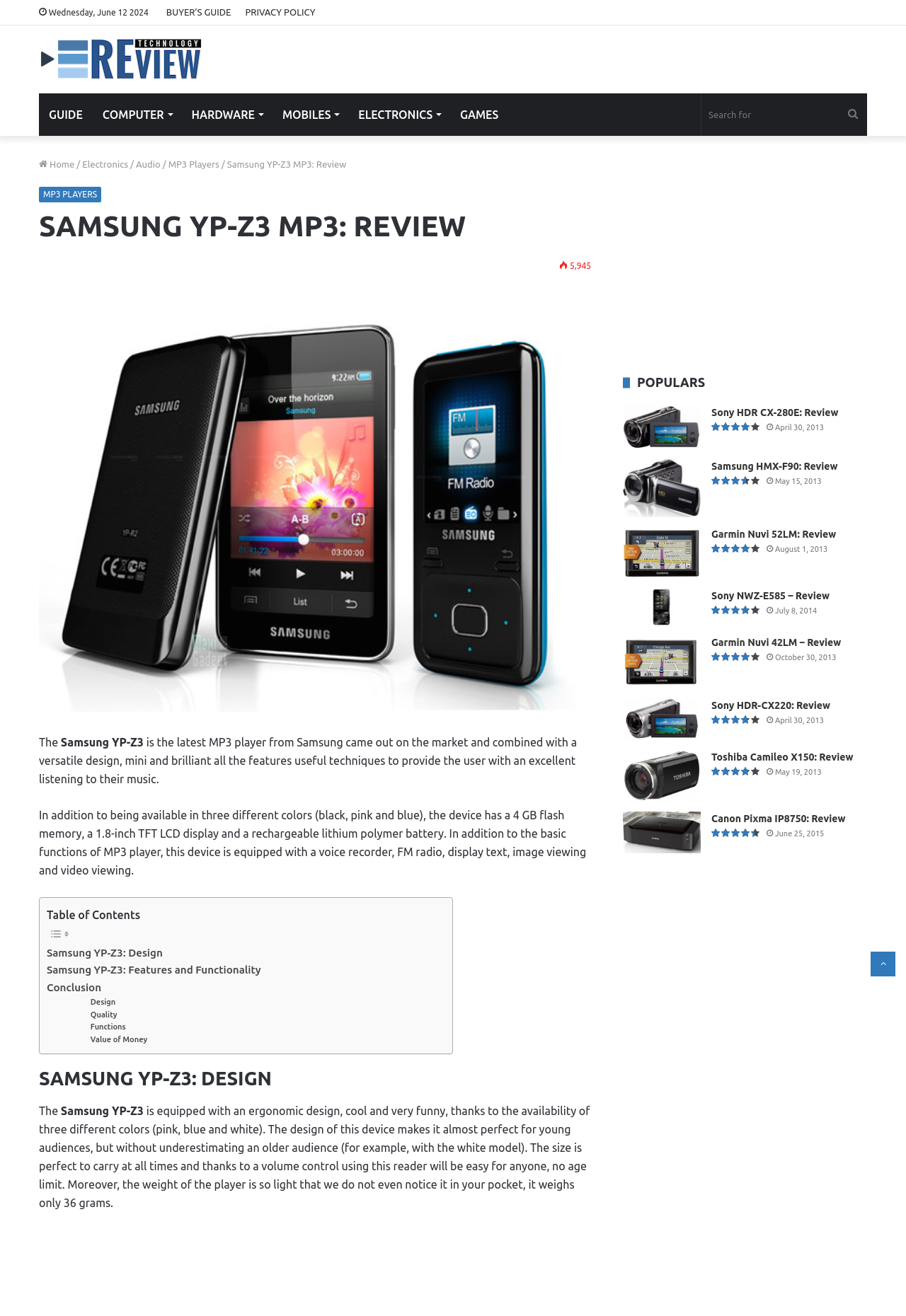Please specify the coordinates of the bounding box for the element that should be clicked to carry out this instruction: "Click on the 'BUYER’S GUIDE' link". The coordinates must be four float numbers between 0 and 1, formatted as [left, top, right, bottom].

[0.176, 0.0, 0.263, 0.019]